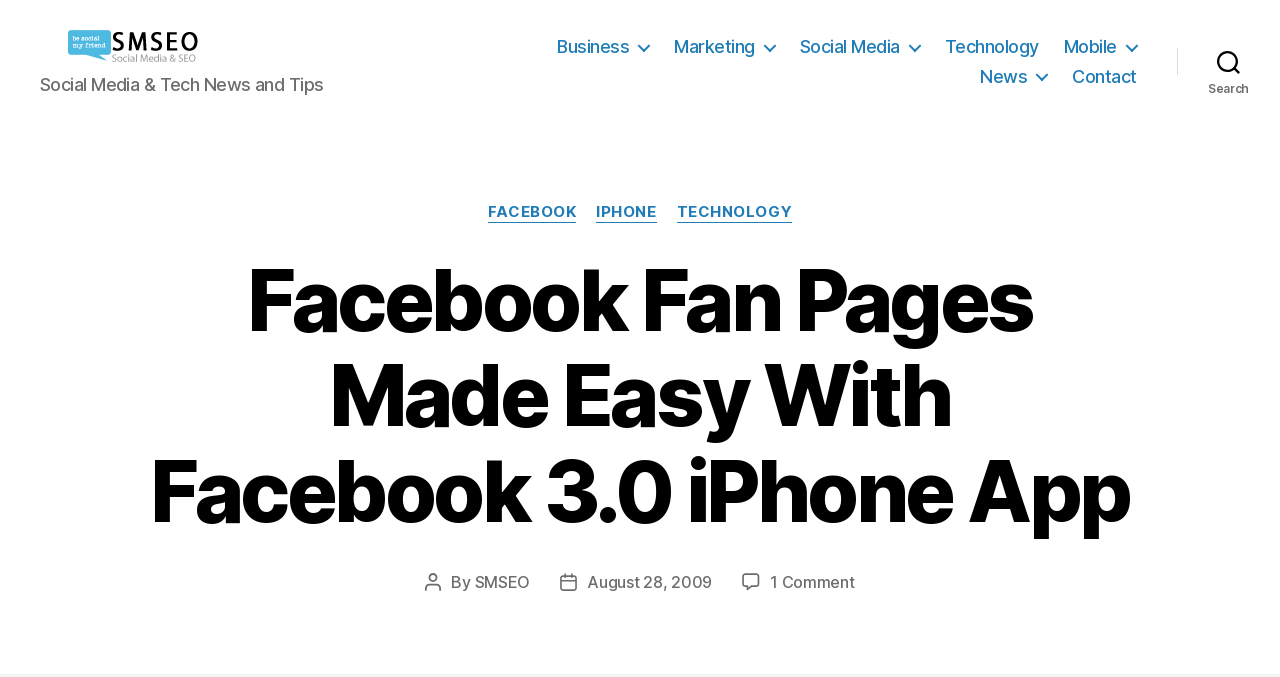Based on the image, provide a detailed and complete answer to the question: 
What categories are available on the website?

The categories can be found in the navigation menu at the top of the webpage. There are six categories listed: Business, Marketing, Social Media, Technology, Mobile, and News. These categories are likely to be topics that the website covers in its articles and posts.